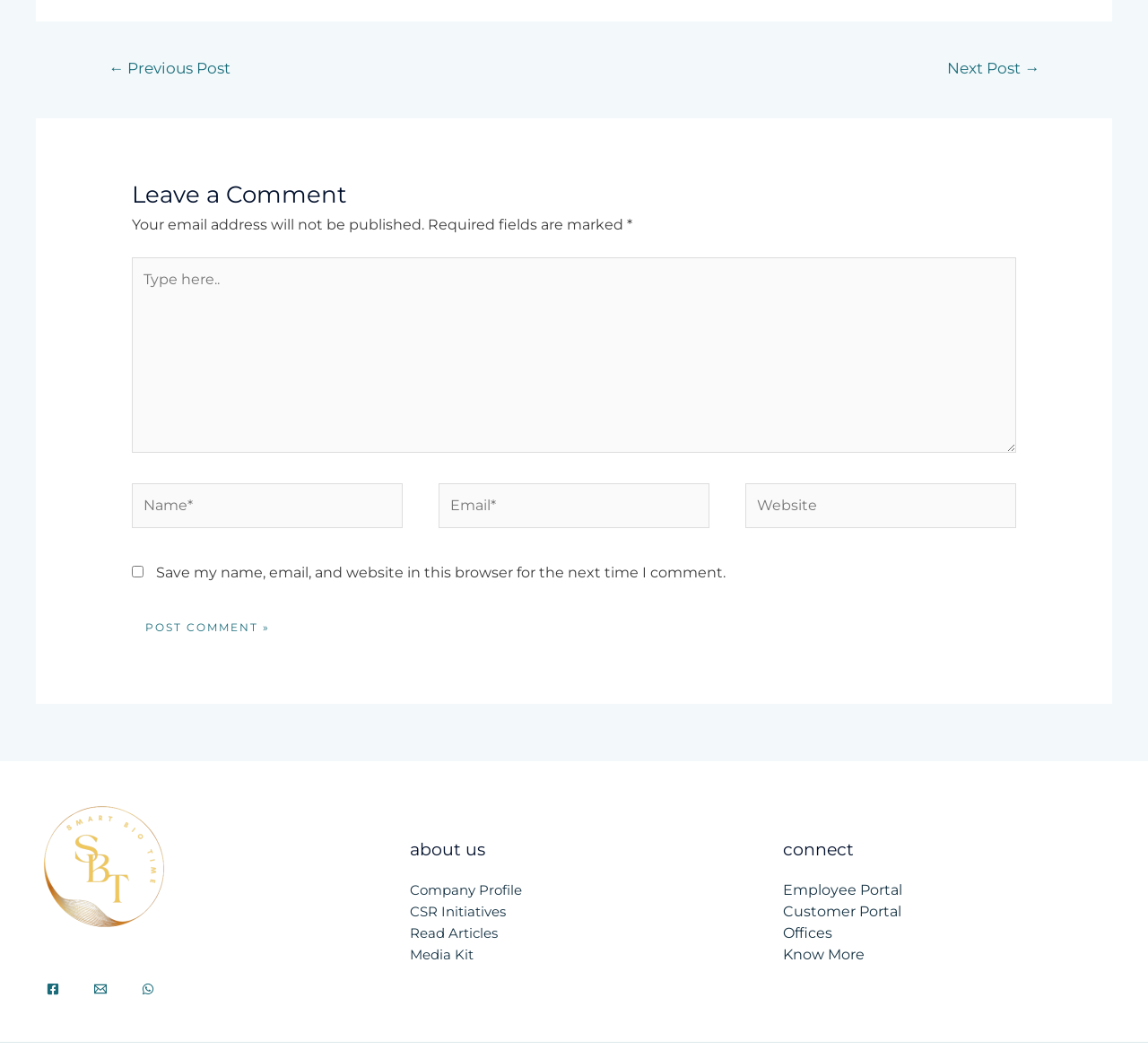Answer the question in one word or a short phrase:
What is the purpose of the text box with the label 'Name*'? 

Enter name